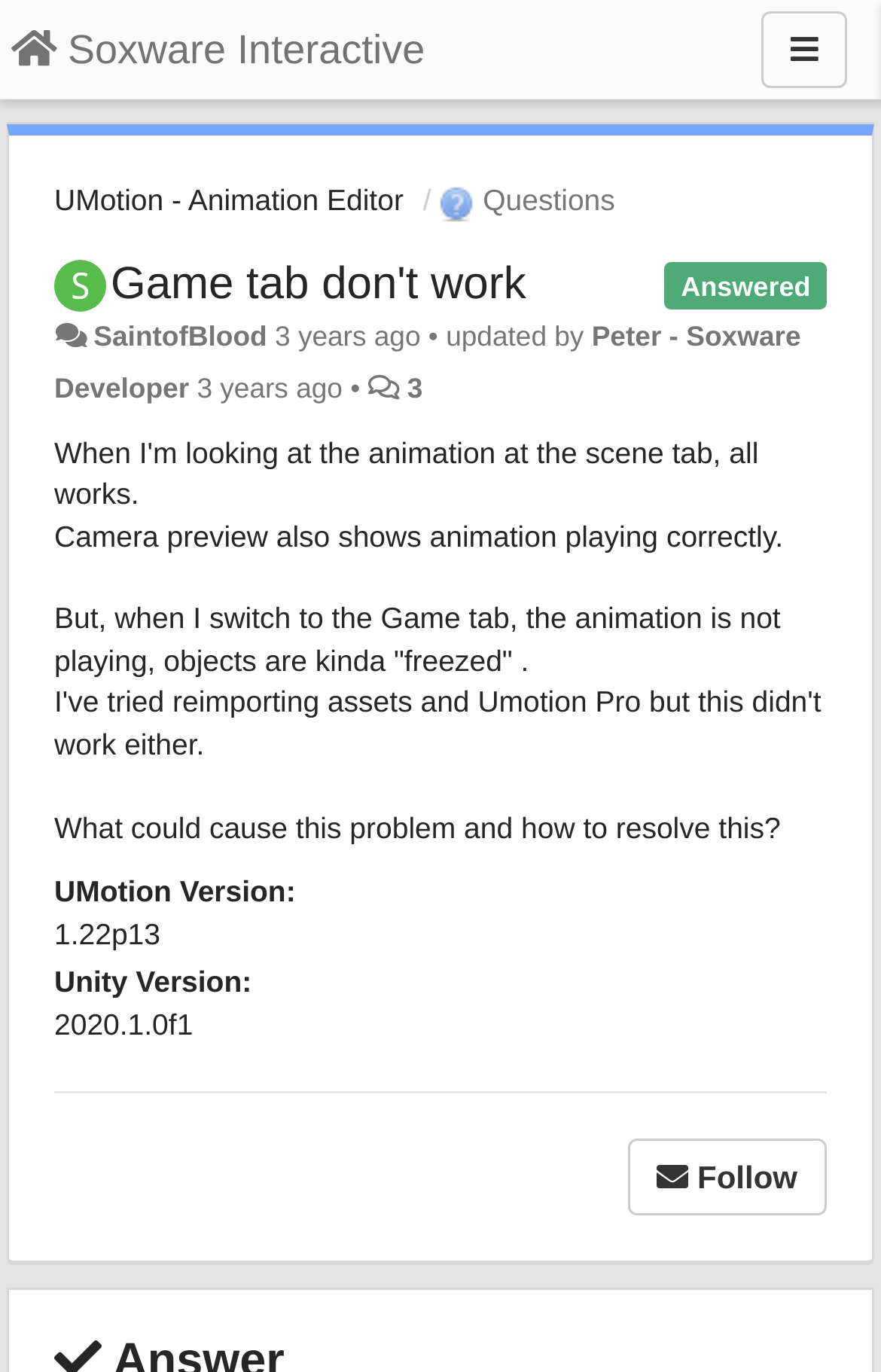Please identify the bounding box coordinates of the clickable region that I should interact with to perform the following instruction: "Click the 'Follow' button". The coordinates should be expressed as four float numbers between 0 and 1, i.e., [left, top, right, bottom].

[0.712, 0.83, 0.938, 0.886]